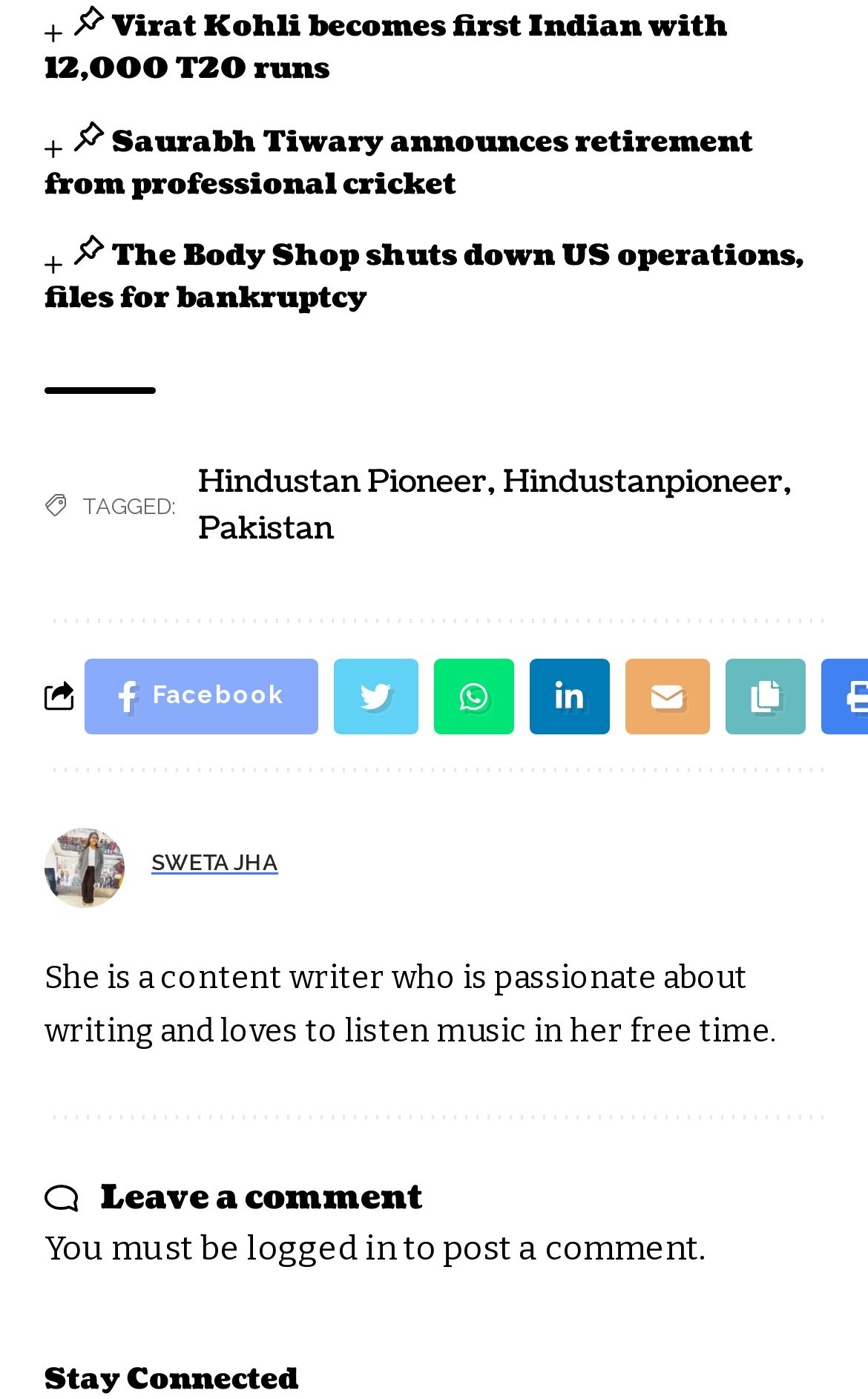Please specify the bounding box coordinates of the area that should be clicked to accomplish the following instruction: "Check the 'Non-Violent Communication' link". The coordinates should consist of four float numbers between 0 and 1, i.e., [left, top, right, bottom].

None